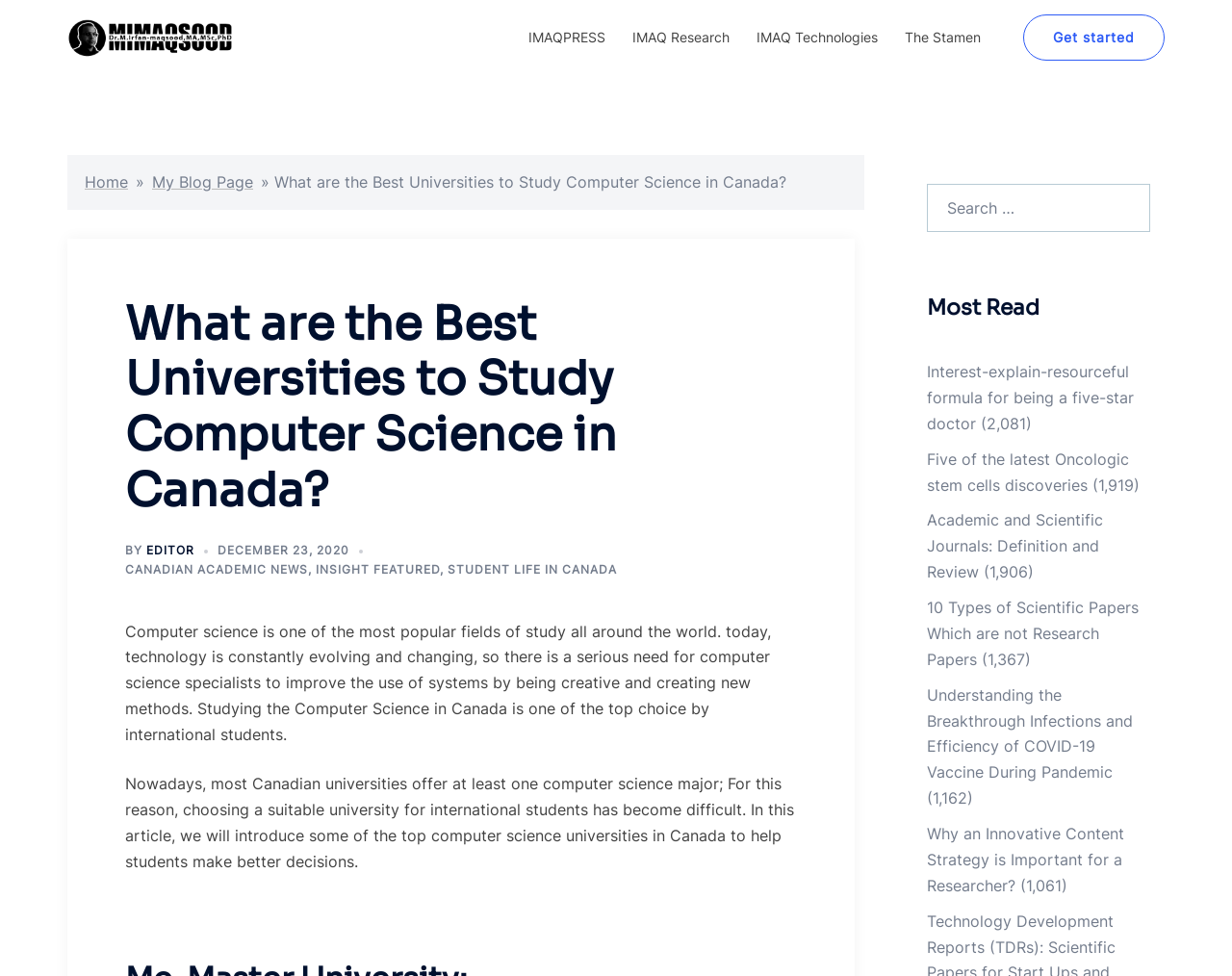Determine the bounding box coordinates for the clickable element to execute this instruction: "Explore 'CANADIAN ACADEMIC NEWS'". Provide the coordinates as four float numbers between 0 and 1, i.e., [left, top, right, bottom].

[0.102, 0.576, 0.25, 0.591]